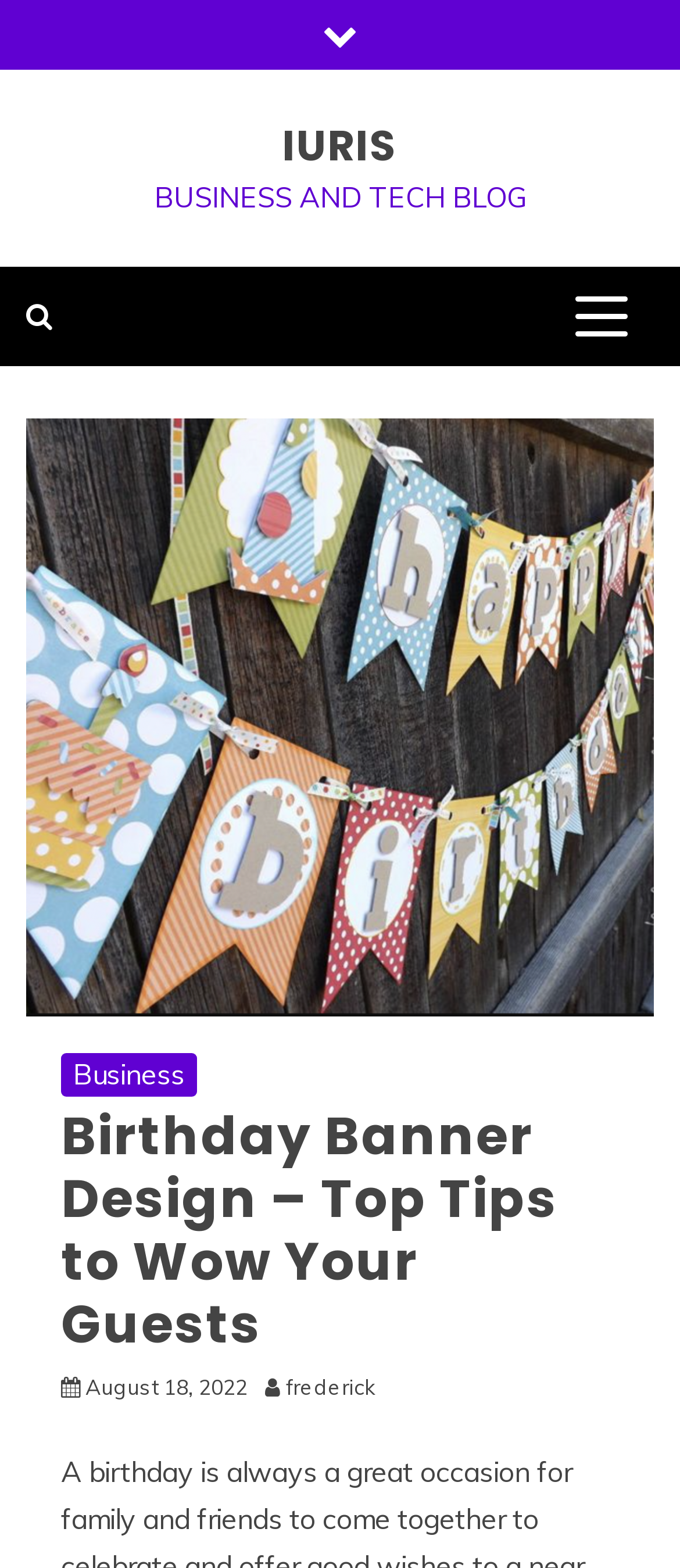Is there a menu on the webpage? Analyze the screenshot and reply with just one word or a short phrase.

Yes